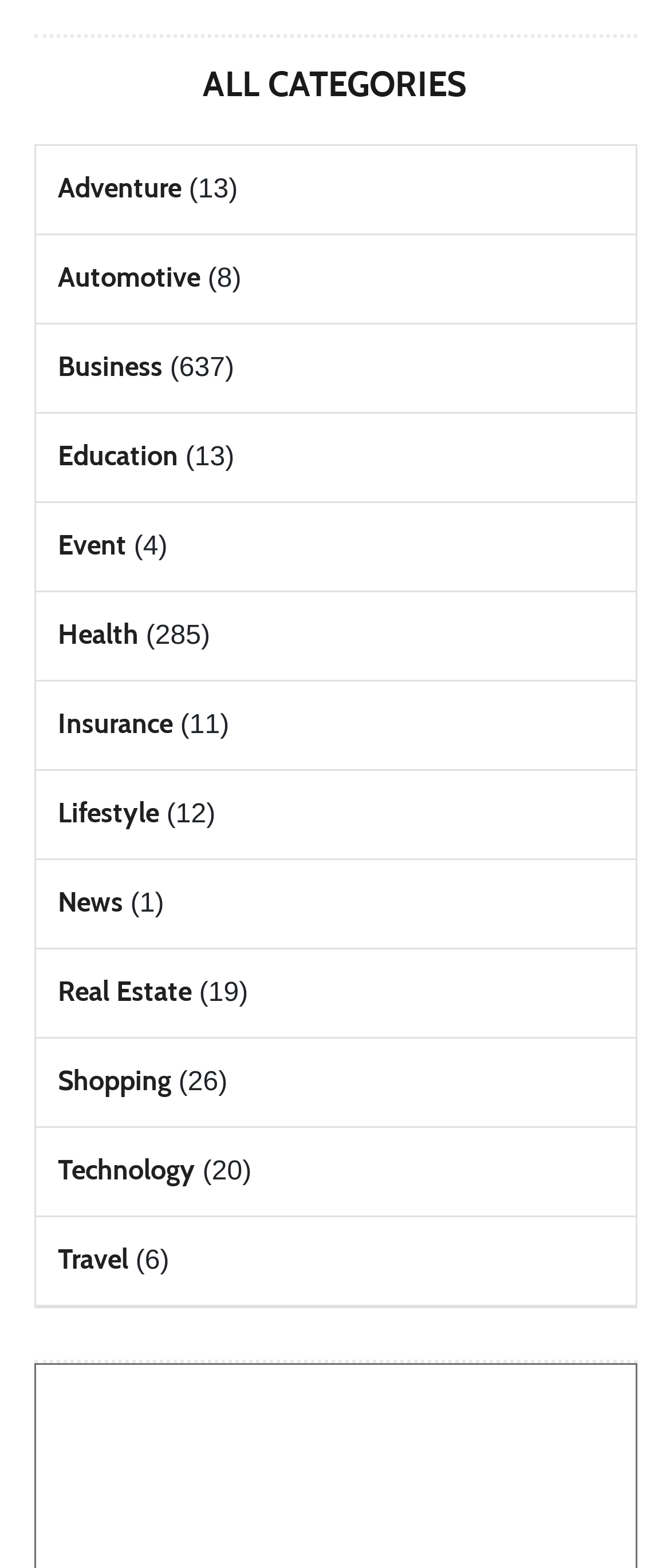Provide the bounding box coordinates of the section that needs to be clicked to accomplish the following instruction: "go to Health."

[0.086, 0.395, 0.206, 0.415]